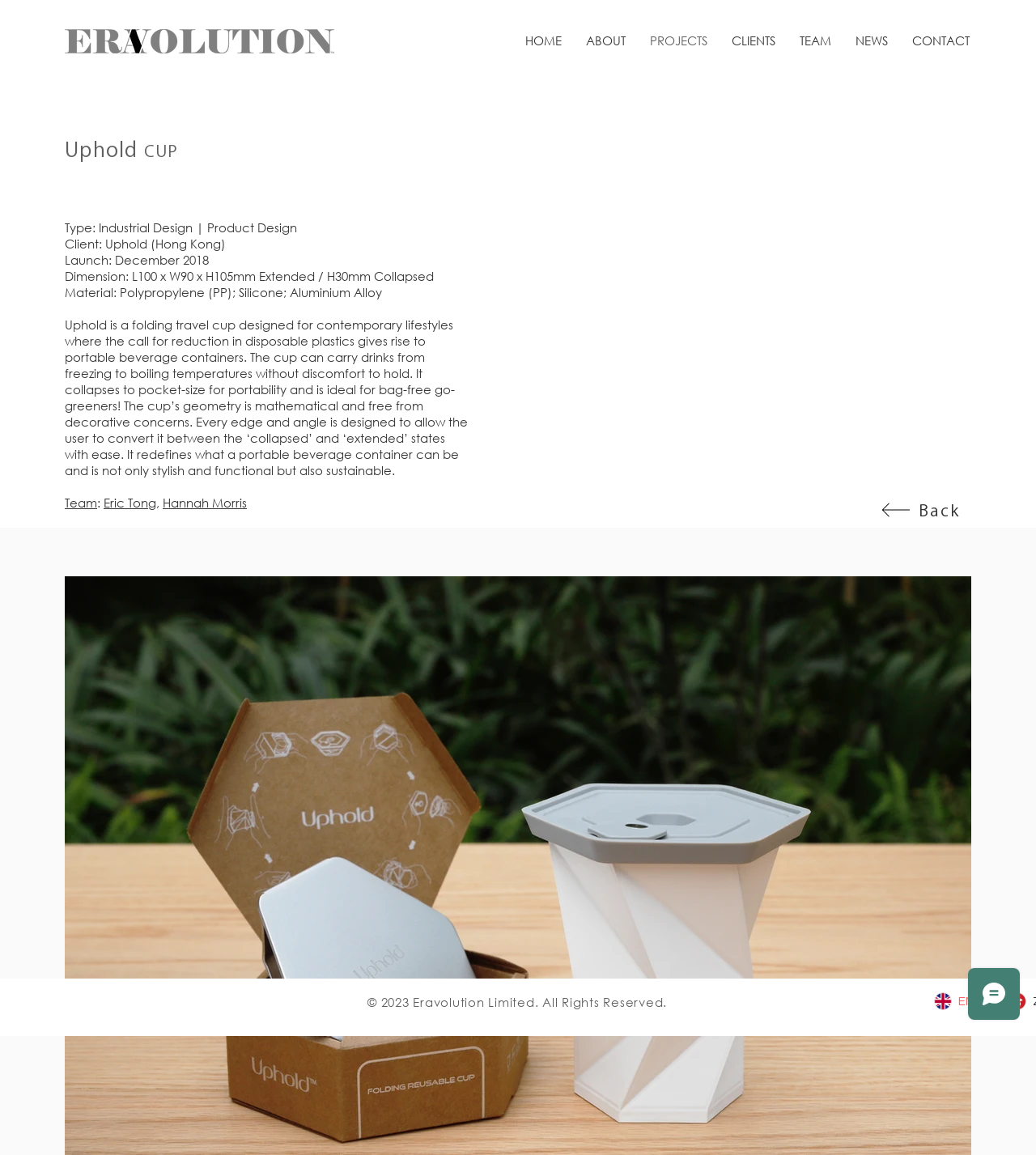Construct a comprehensive caption that outlines the webpage's structure and content.

The webpage is about the Uphold Cup, a folding travel cup designed for contemporary lifestyles. At the top left corner, there is an Eravolution logo, which is an image linked to the Eravolution website. 

Below the logo, there is a navigation menu with links to different sections of the website, including HOME, ABOUT, PROJECTS, CLIENTS, TEAM, NEWS, and CONTACT. 

The main content of the webpage is about the Uphold Cup, with a heading "Uphold CUP" at the top. Below the heading, there are several lines of text describing the product, including its type, client, launch date, dimension, and material. 

The text also provides a detailed description of the cup's design and features, including its ability to carry drinks at various temperatures and its portability. 

On the right side of the text, there is a link to the TEAM section, followed by the names of the team members, Eric Tong and Hannah Morris, with commas separating them. 

At the bottom right corner, there is a back arrow icon, which is an image linked to the previous page. 

At the very bottom of the webpage, there is a footer section with a copyright notice and a language selection button, which allows users to switch between English and Chinese.